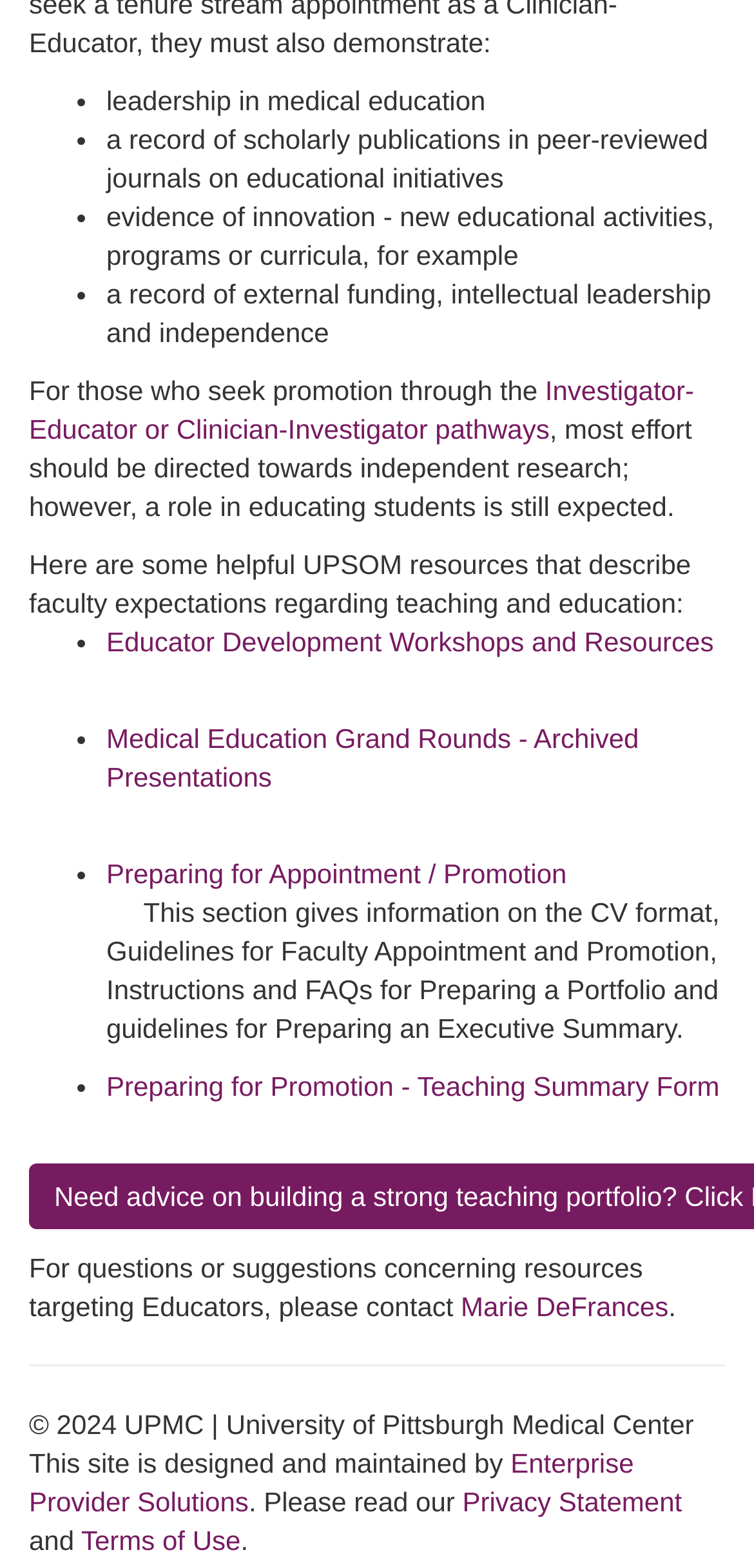Give a concise answer using one word or a phrase to the following question:
What are the expectations for faculty regarding teaching and education?

Leadership, scholarly publications, innovation, and external funding